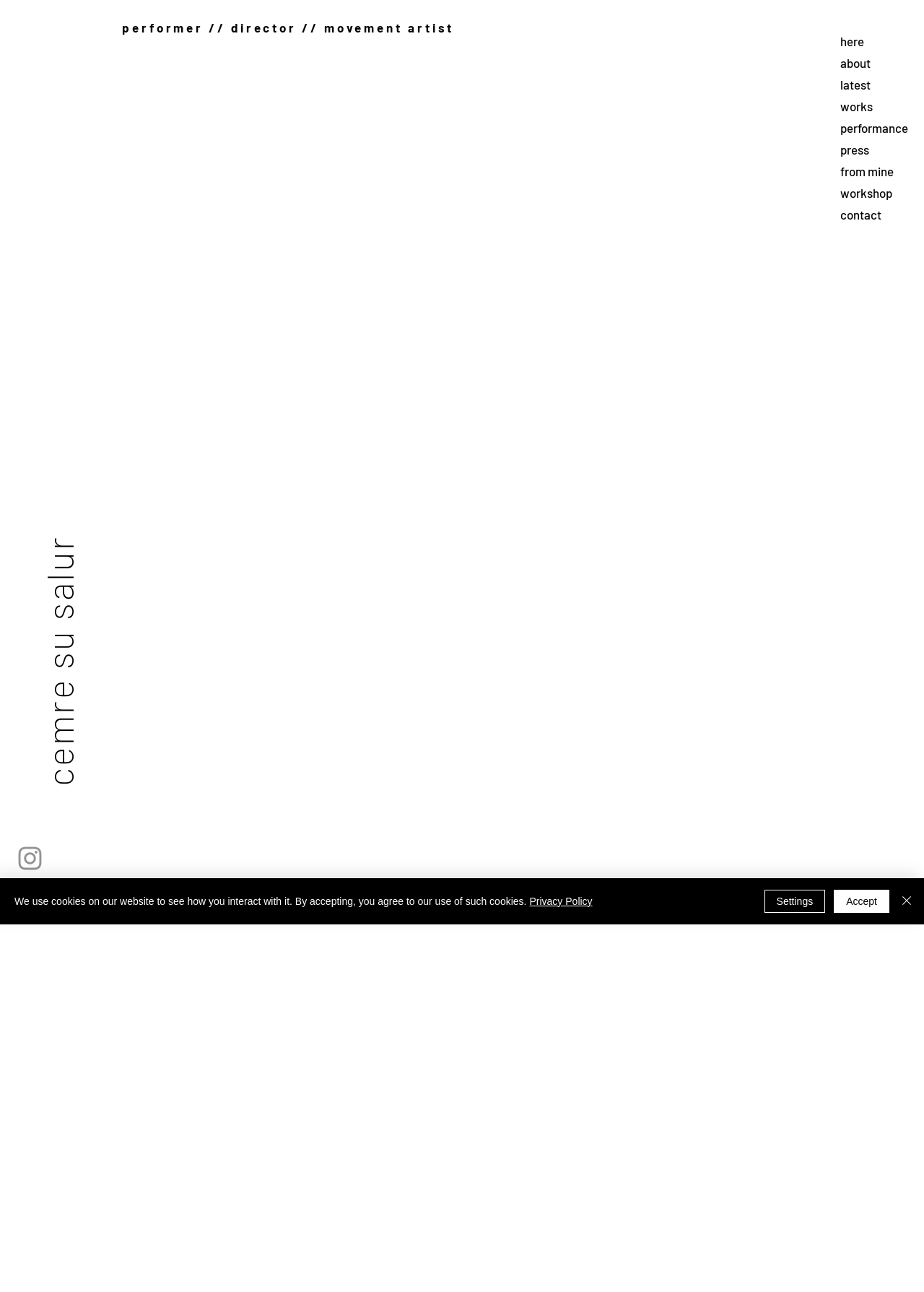Highlight the bounding box of the UI element that corresponds to this description: "Privacy Policy".

[0.573, 0.693, 0.641, 0.702]